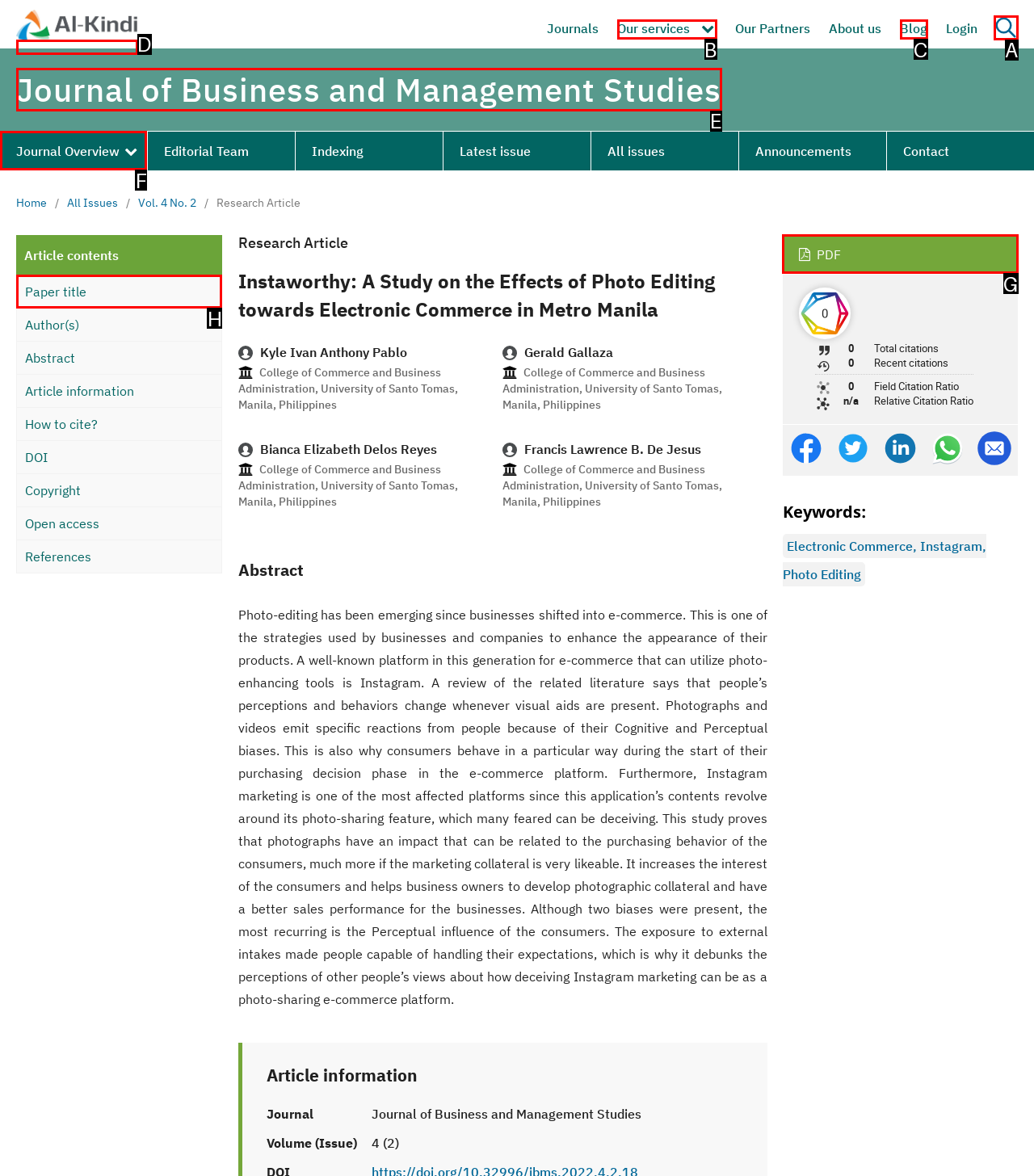Given the description: Our services, select the HTML element that matches it best. Reply with the letter of the chosen option directly.

B